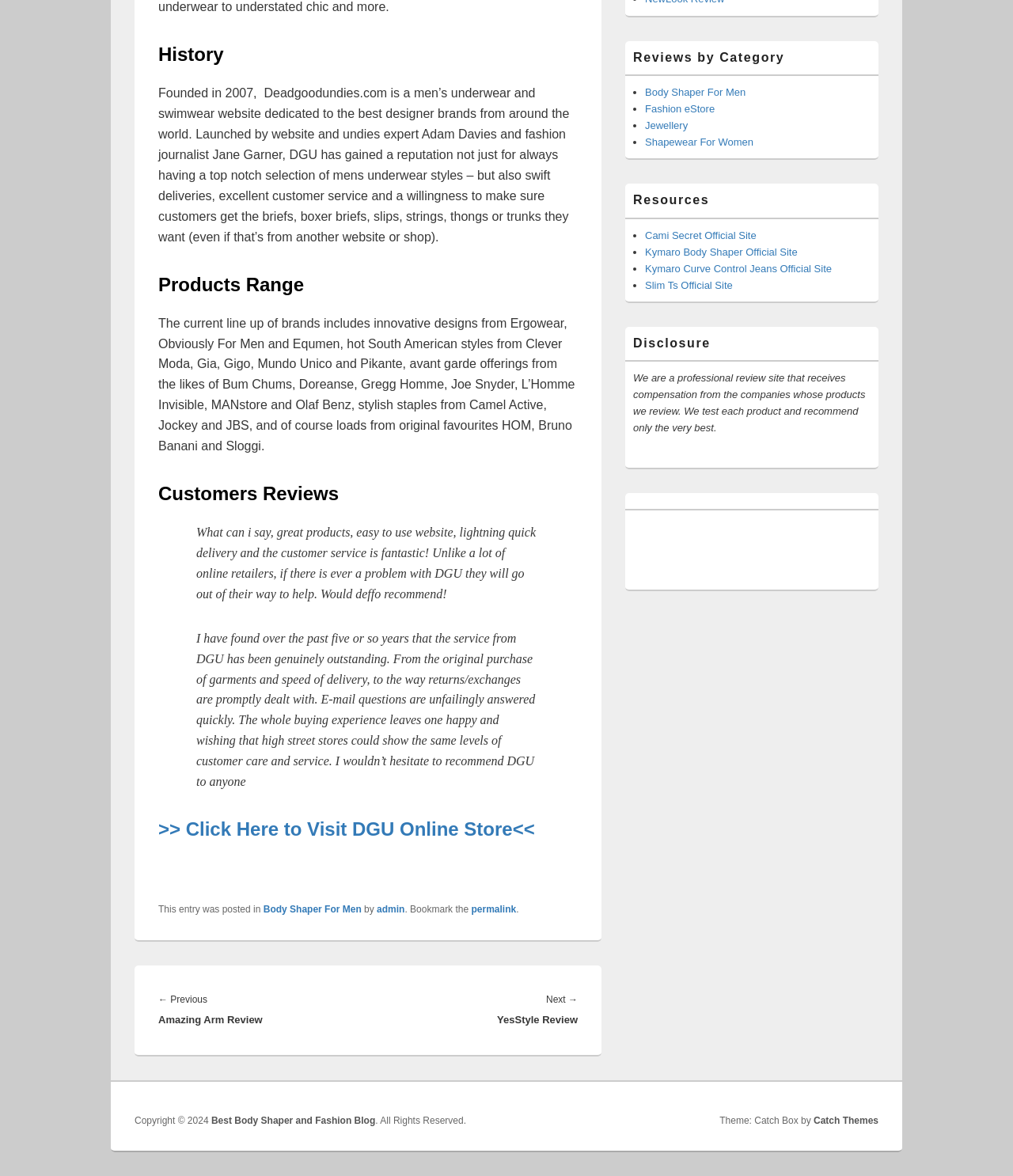Using floating point numbers between 0 and 1, provide the bounding box coordinates in the format (top-left x, top-left y, bottom-right x, bottom-right y). Locate the UI element described here: Kymaro Body Shaper Official Site

[0.637, 0.209, 0.787, 0.219]